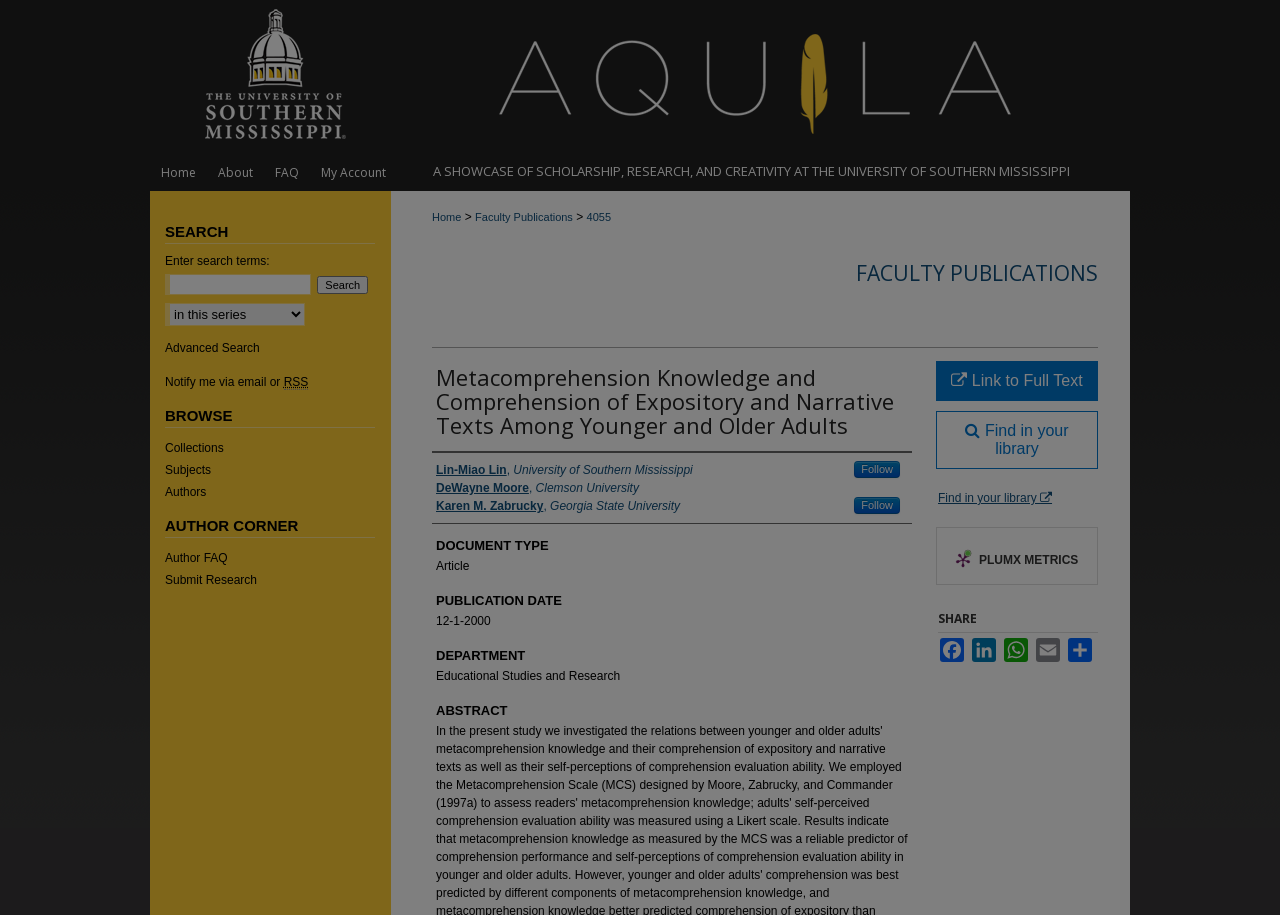Locate and extract the text of the main heading on the webpage.

Metacomprehension Knowledge and Comprehension of Expository and Narrative Texts Among Younger and Older Adults